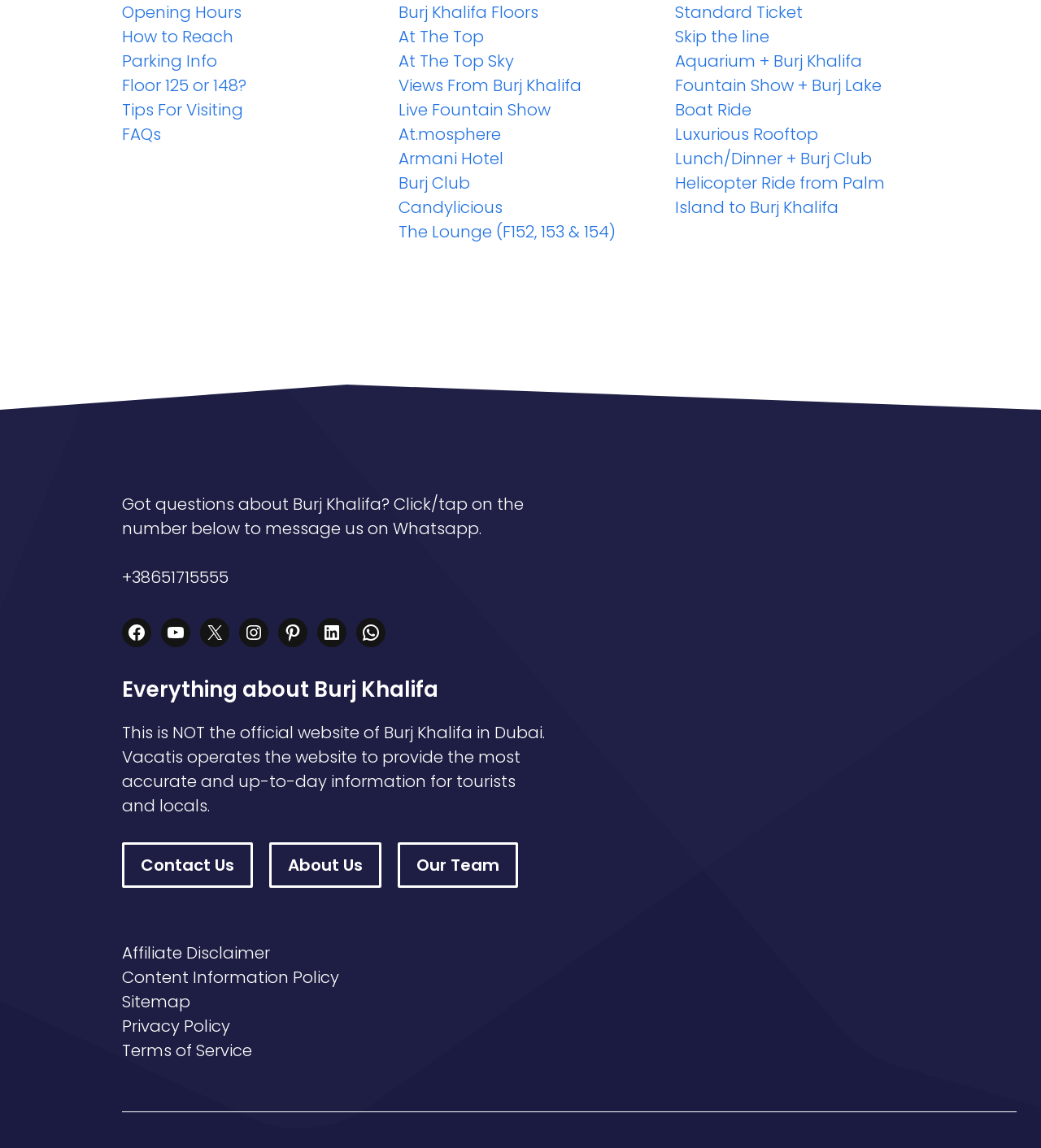Provide the bounding box for the UI element matching this description: "Affiliate Disclaimer".

[0.117, 0.82, 0.259, 0.84]